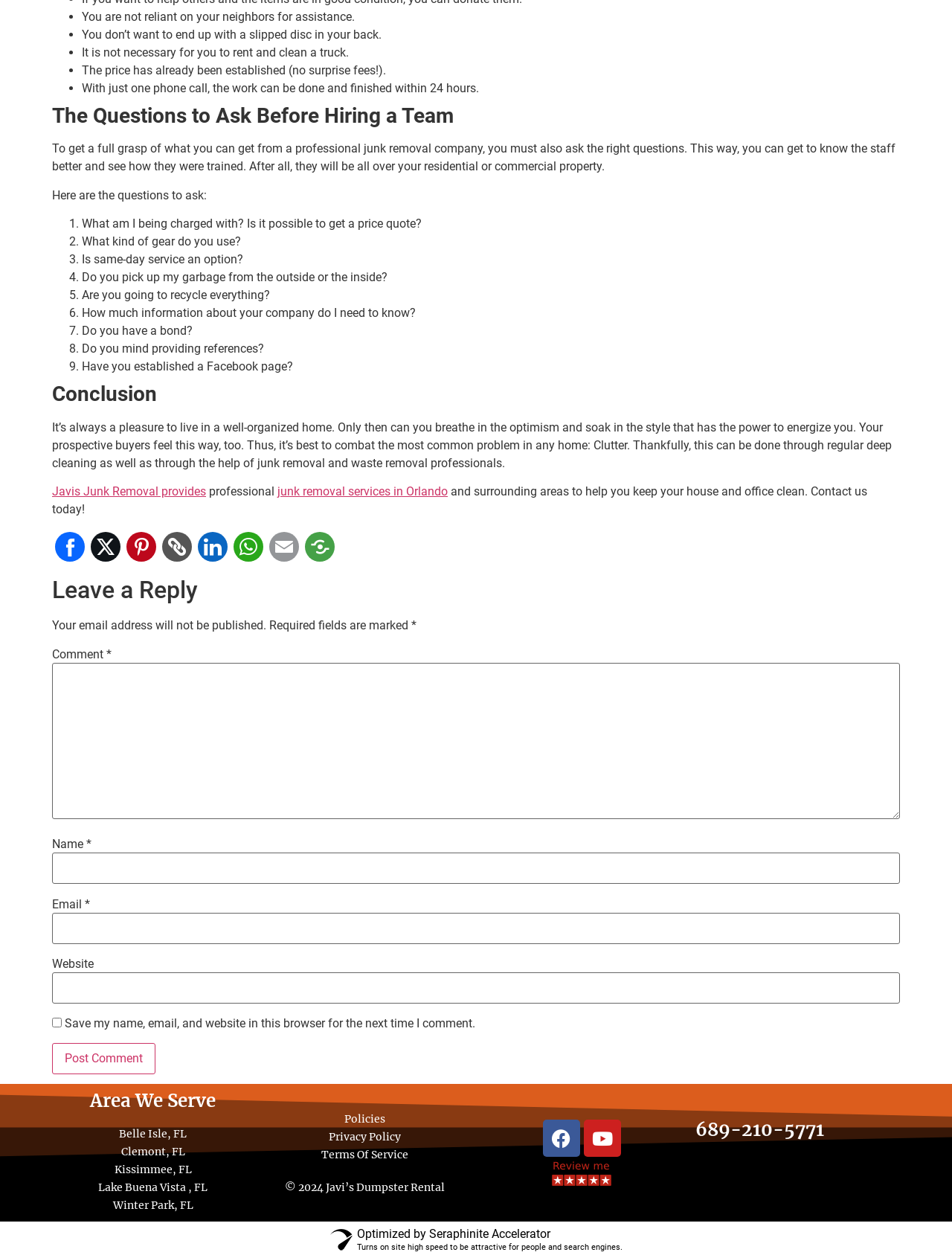Predict the bounding box coordinates of the area that should be clicked to accomplish the following instruction: "Change language to Cymraeg". The bounding box coordinates should consist of four float numbers between 0 and 1, i.e., [left, top, right, bottom].

None